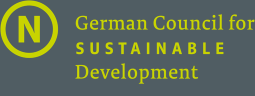Using the image as a reference, answer the following question in as much detail as possible:
Is the word 'SUSTAINABLE' in a standard font?

According to the caption, the words 'German Council for' are in a standard font, but 'SUSTAINABLE' is emphasized in a slightly larger, bold typeface for visual impact.